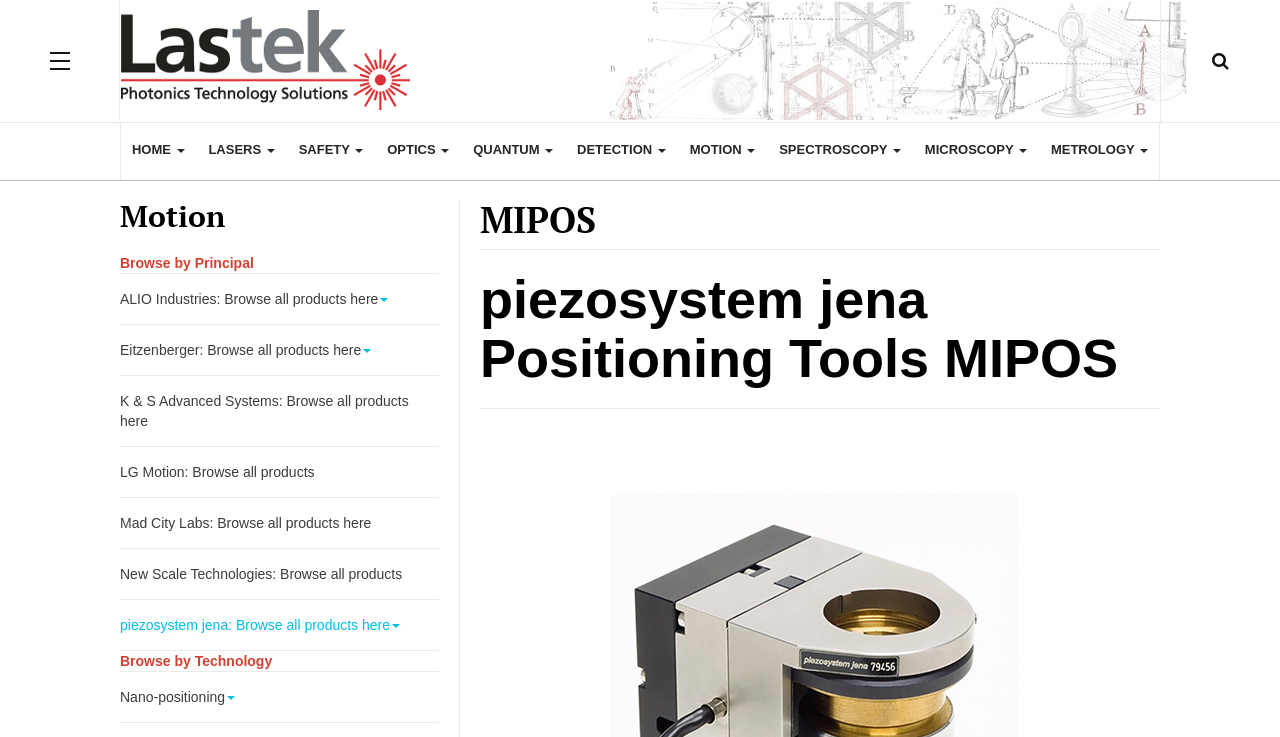Can you show the bounding box coordinates of the region to click on to complete the task described in the instruction: "Go to the 'SPECTROSCOPY' page"?

[0.609, 0.163, 0.704, 0.244]